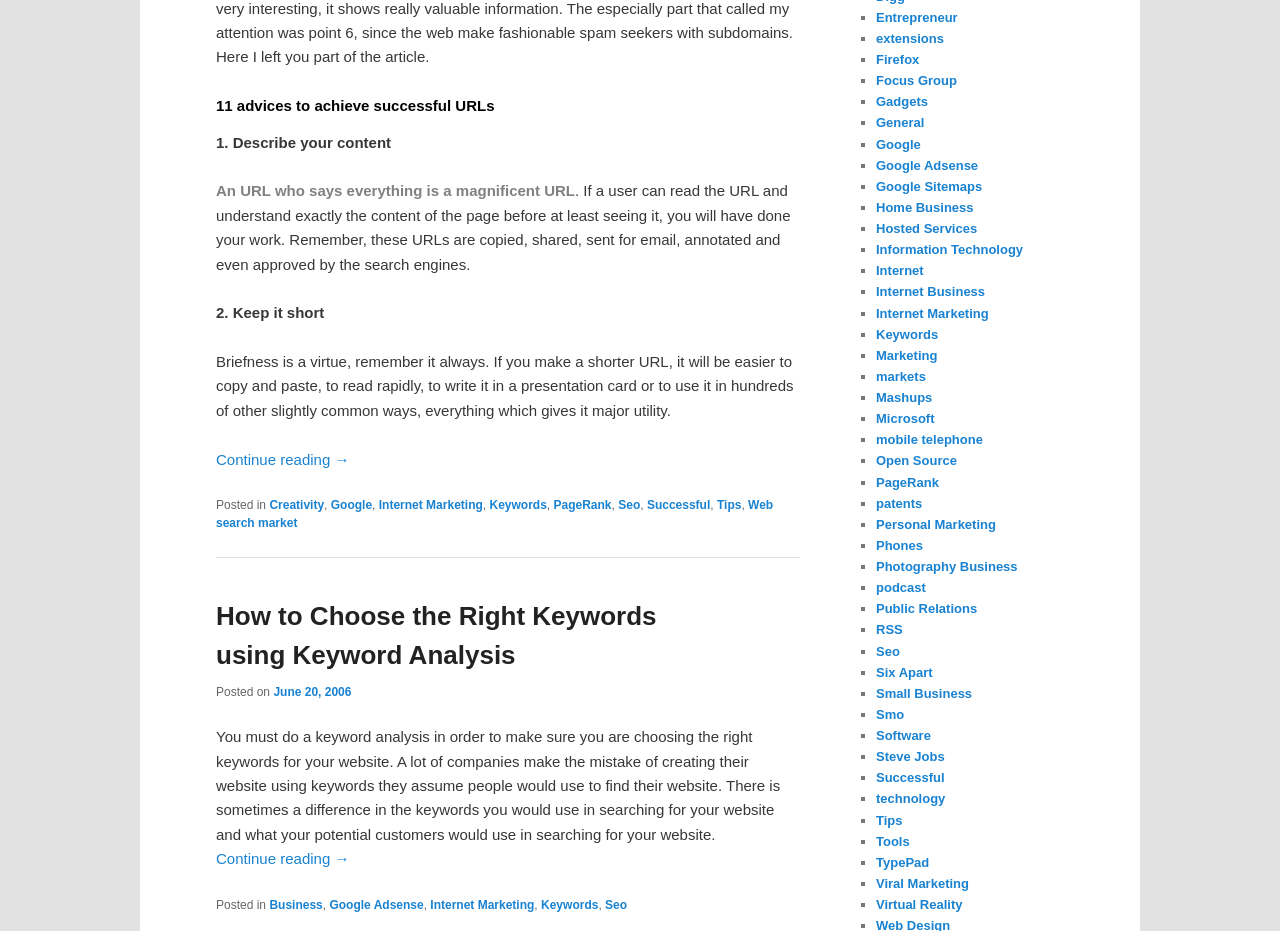Please find the bounding box coordinates of the element that needs to be clicked to perform the following instruction: "Check the post in the category of Internet Marketing". The bounding box coordinates should be four float numbers between 0 and 1, represented as [left, top, right, bottom].

[0.296, 0.535, 0.377, 0.55]